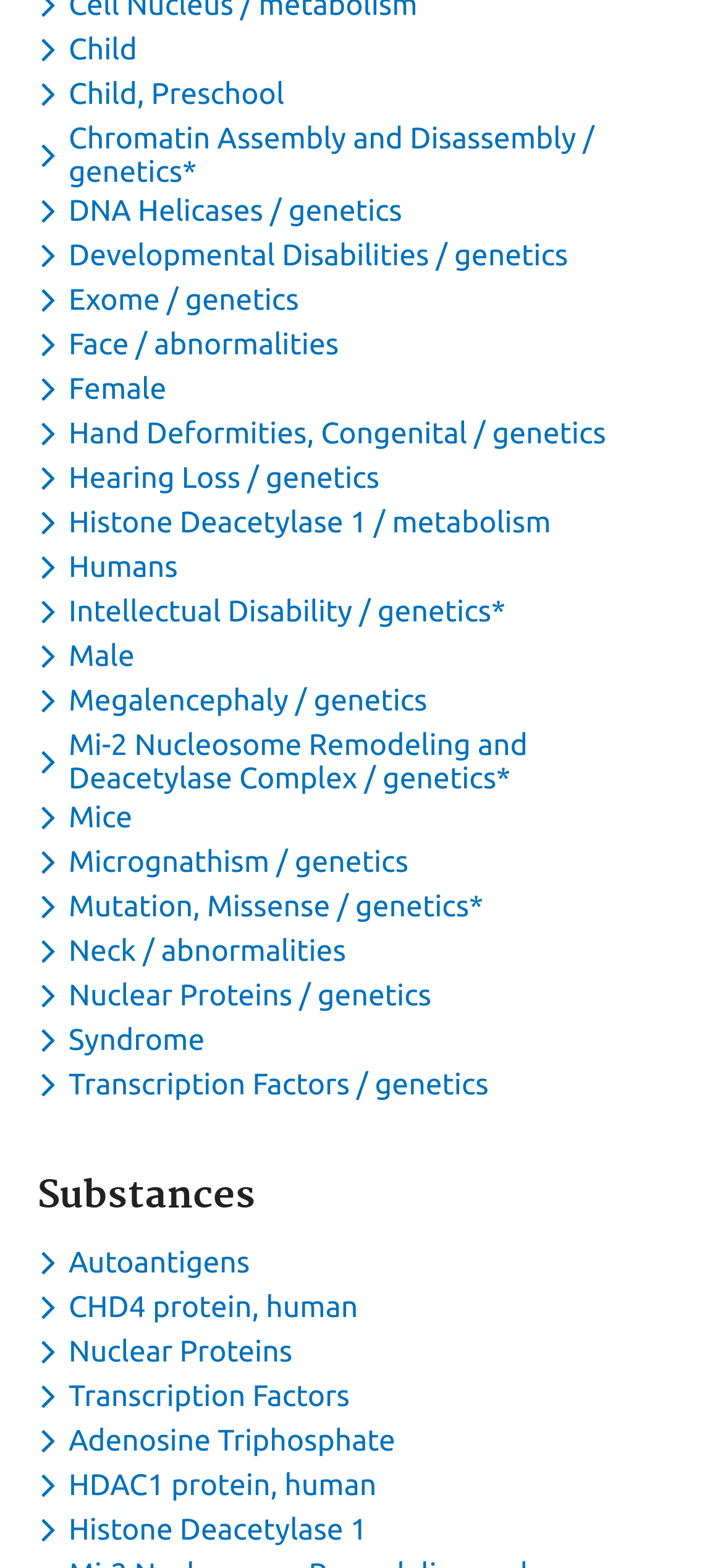What is the first keyword in the list?
Based on the image, respond with a single word or phrase.

Child